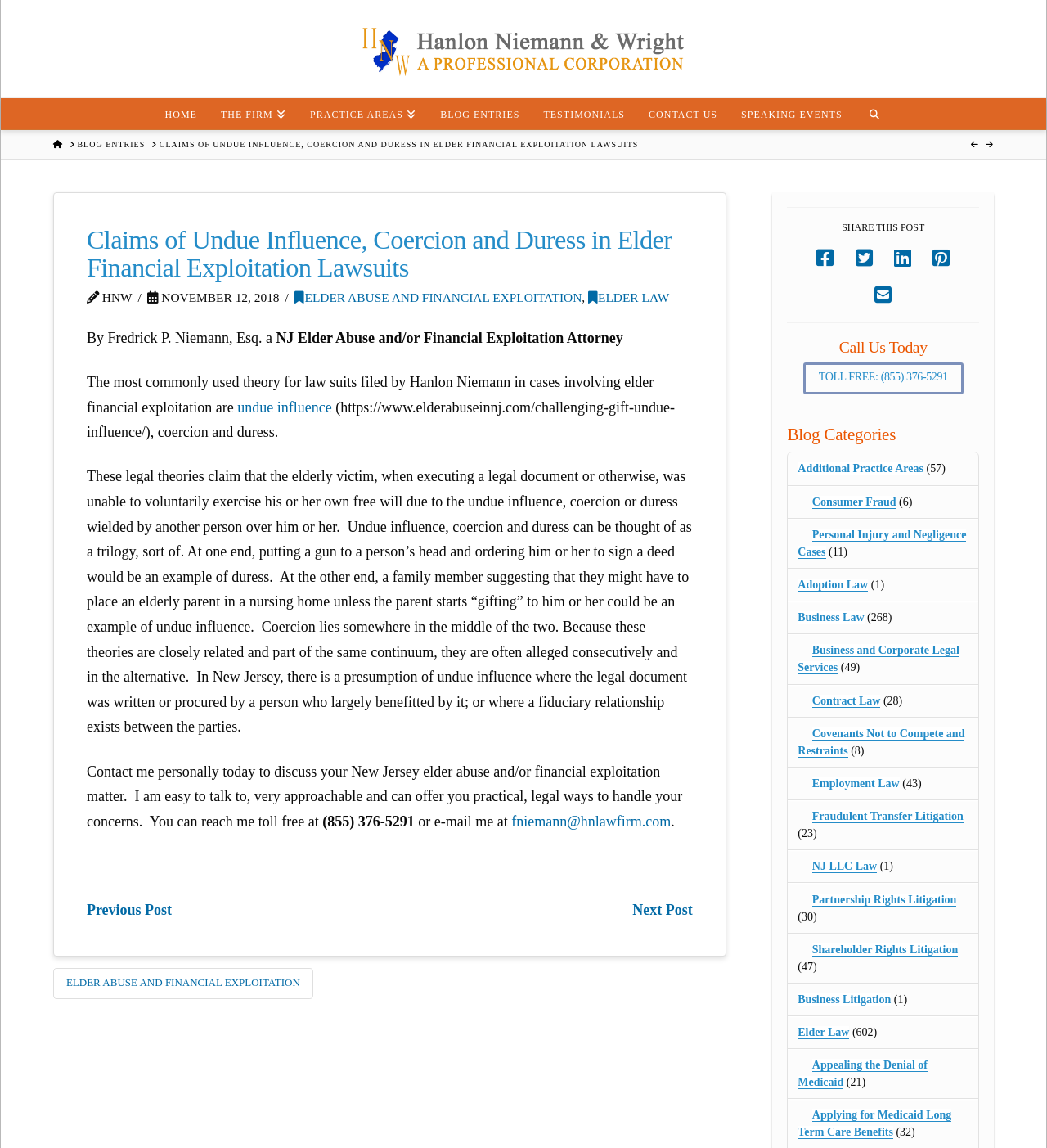Please identify the primary heading of the webpage and give its text content.

Claims of Undue Influence, Coercion and Duress in Elder Financial Exploitation Lawsuits